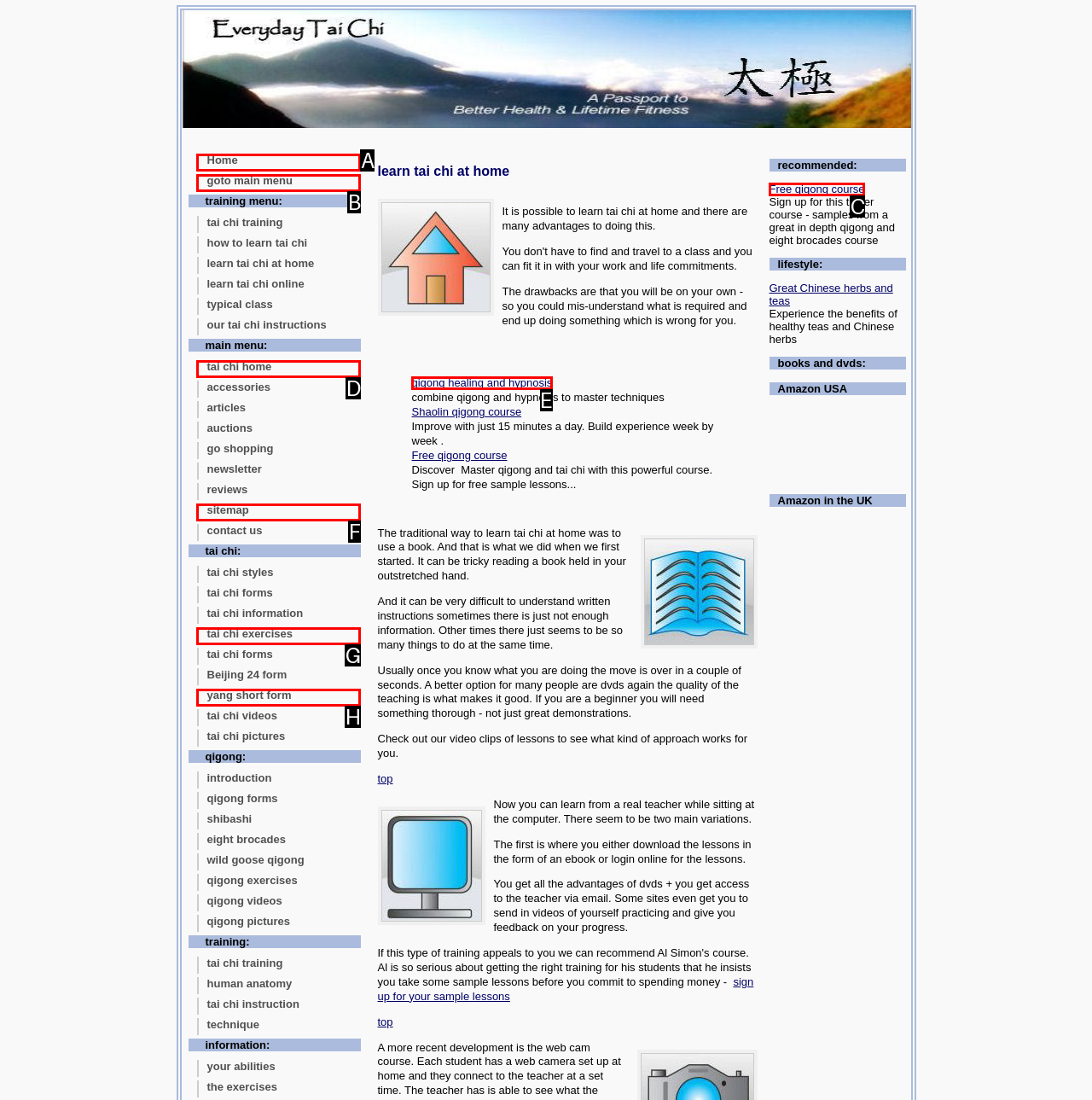Using the description: sitemap, find the corresponding HTML element. Provide the letter of the matching option directly.

F